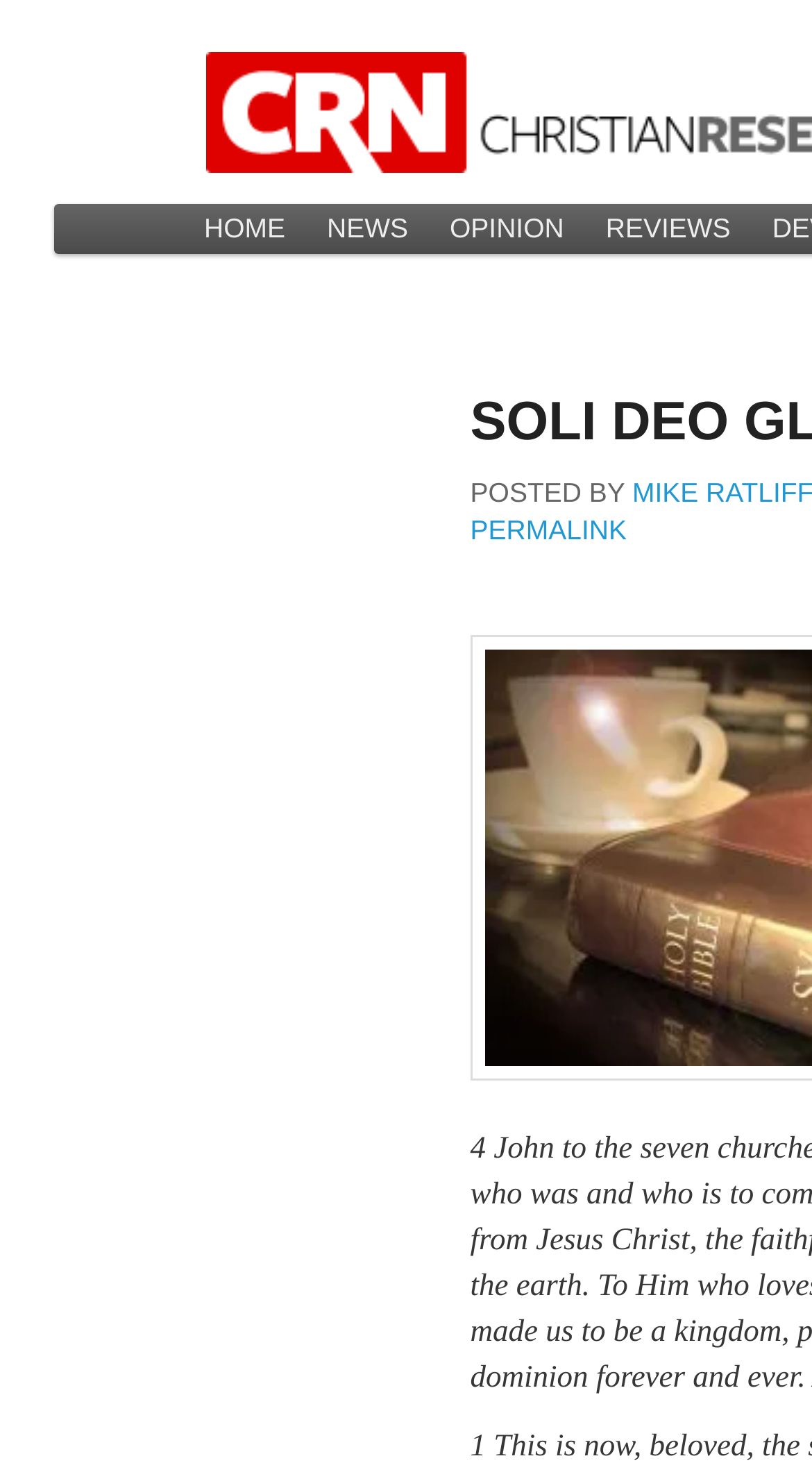Use the details in the image to answer the question thoroughly: 
What is the purpose of the 'Skip to primary content' link?

Based on the text of the link, 'Skip to primary content', I infer that its purpose is to allow users to quickly navigate to the main content of the webpage, skipping over other sections or menus.